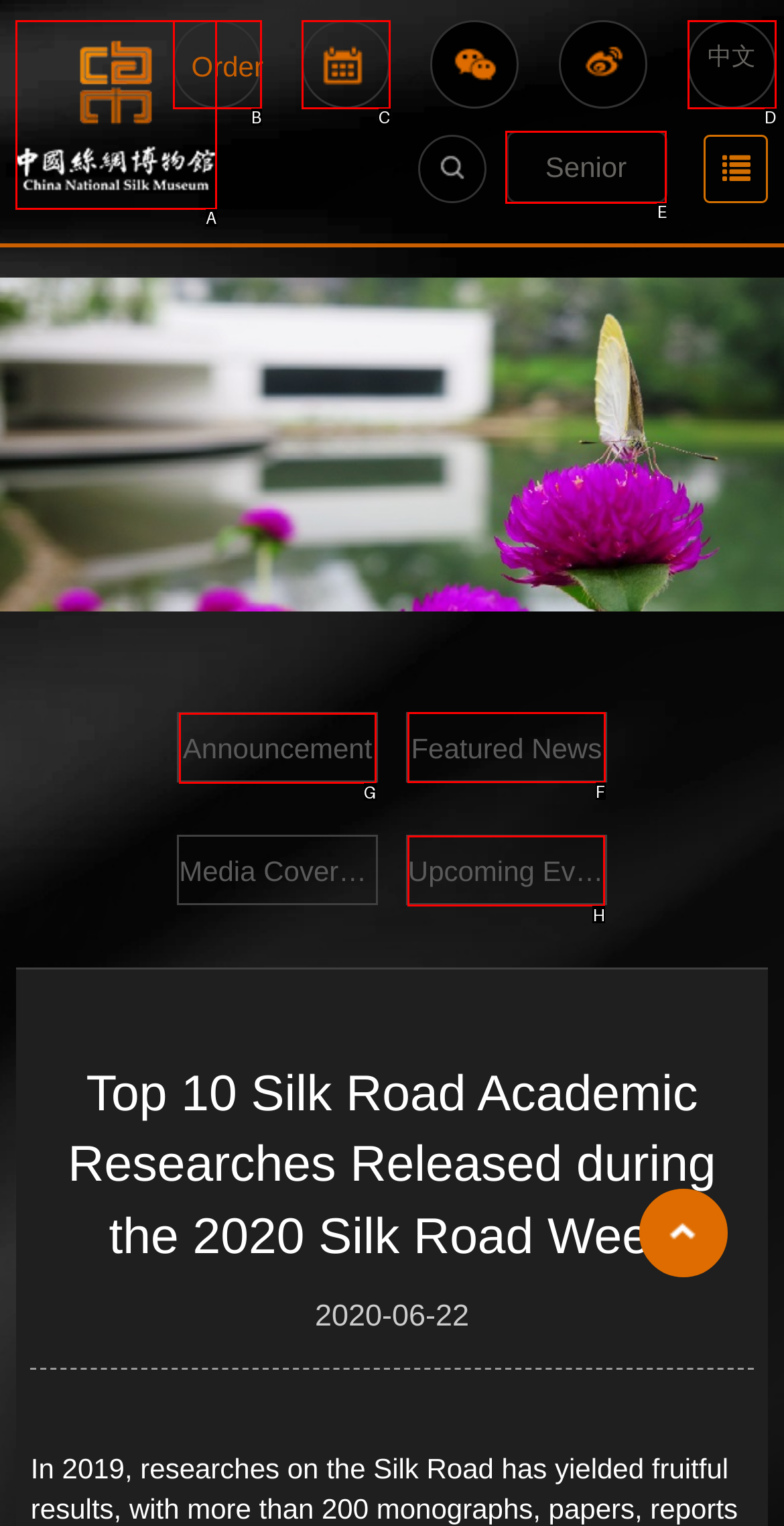Point out which HTML element you should click to fulfill the task: check featured news.
Provide the option's letter from the given choices.

F